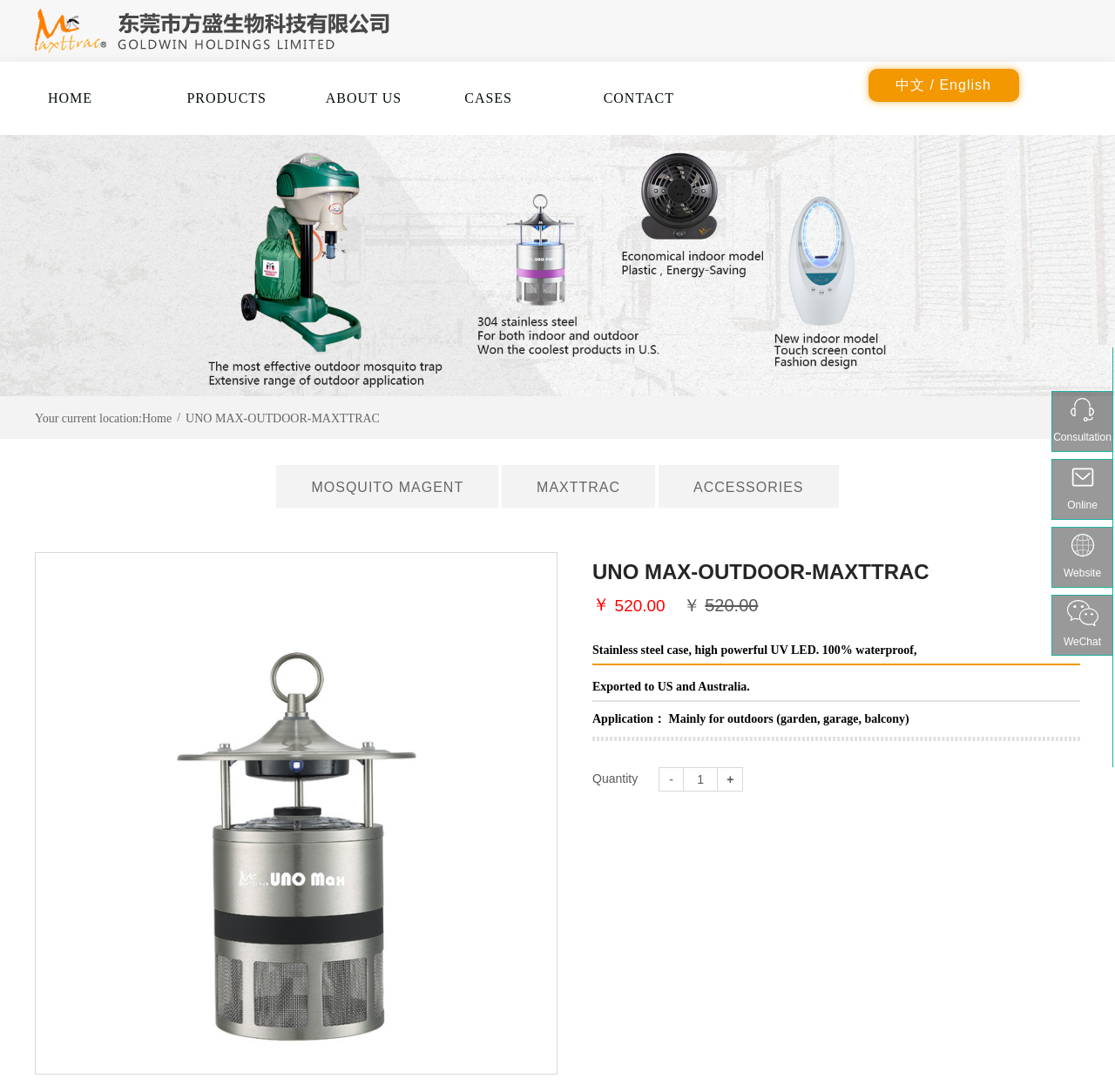Determine the bounding box coordinates of the clickable region to follow the instruction: "Click the HOME link".

[0.043, 0.057, 0.083, 0.124]